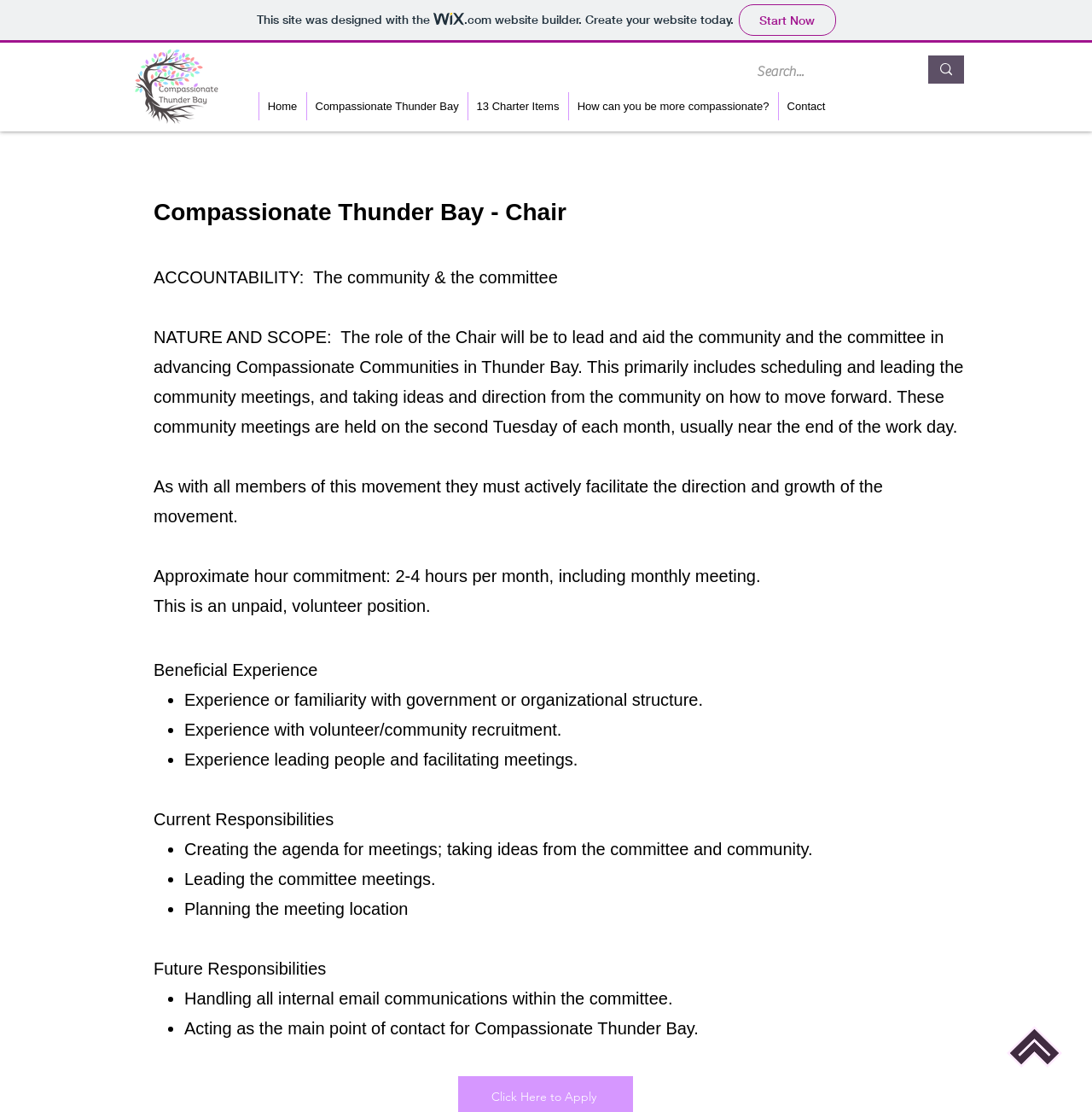Identify the bounding box coordinates of the section that should be clicked to achieve the task described: "View Compassionate Thunder Bay Logo".

[0.122, 0.038, 0.203, 0.118]